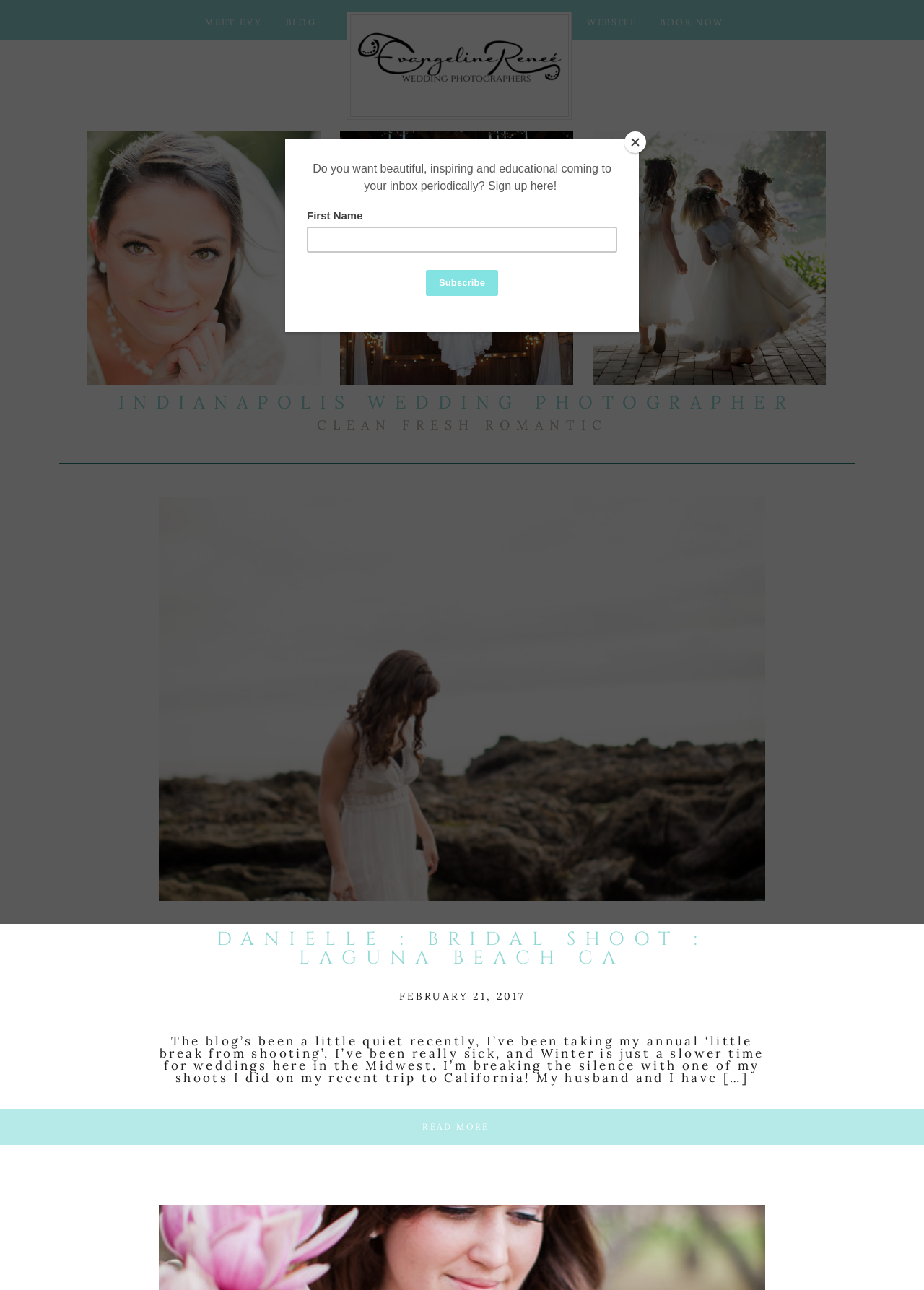Provide a brief response in the form of a single word or phrase:
What is the profession of Evangeline Renee?

Wedding Photographer